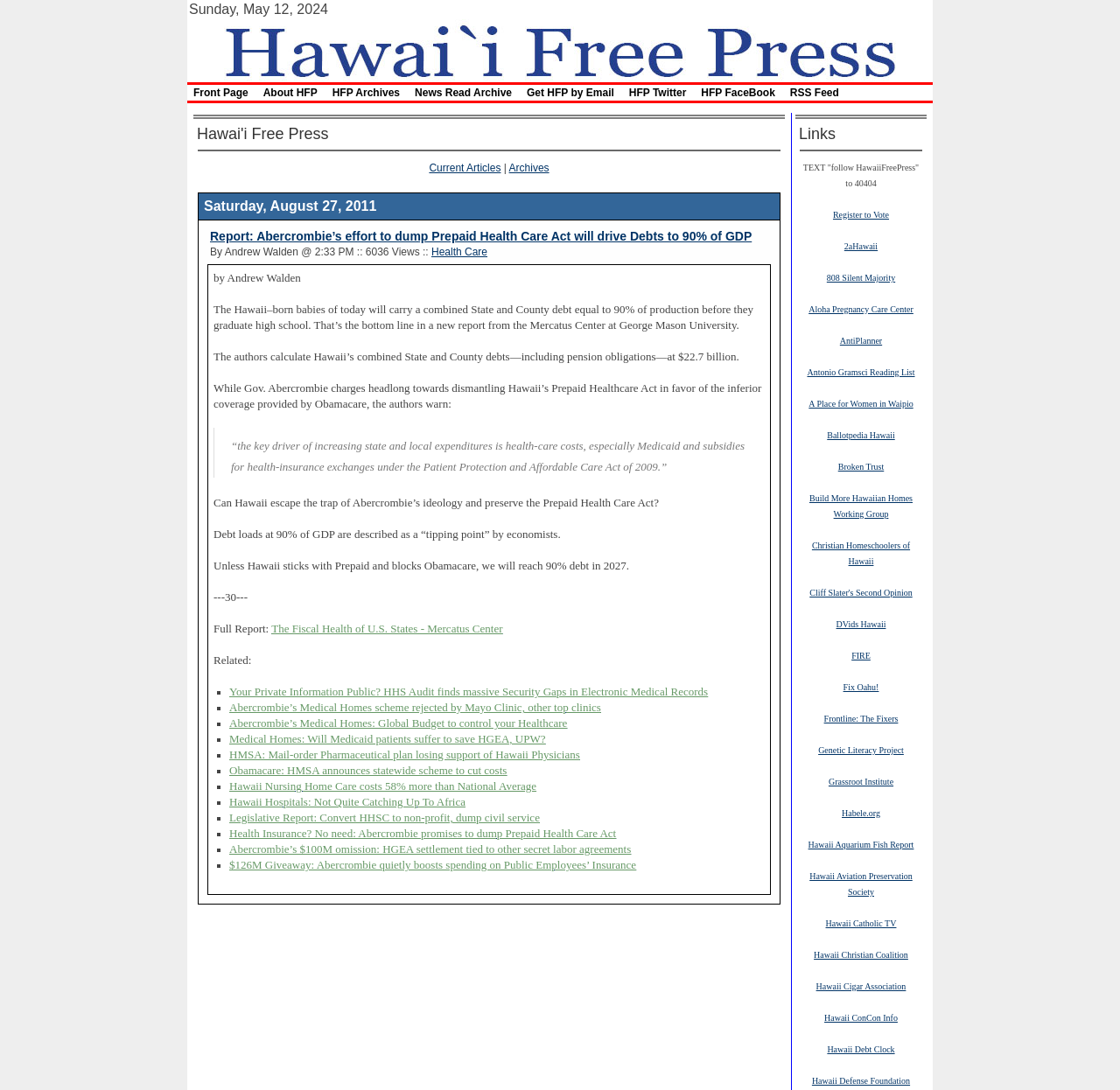Can you provide the bounding box coordinates for the element that should be clicked to implement the instruction: "Visit the 'Current Articles' page"?

[0.383, 0.148, 0.447, 0.16]